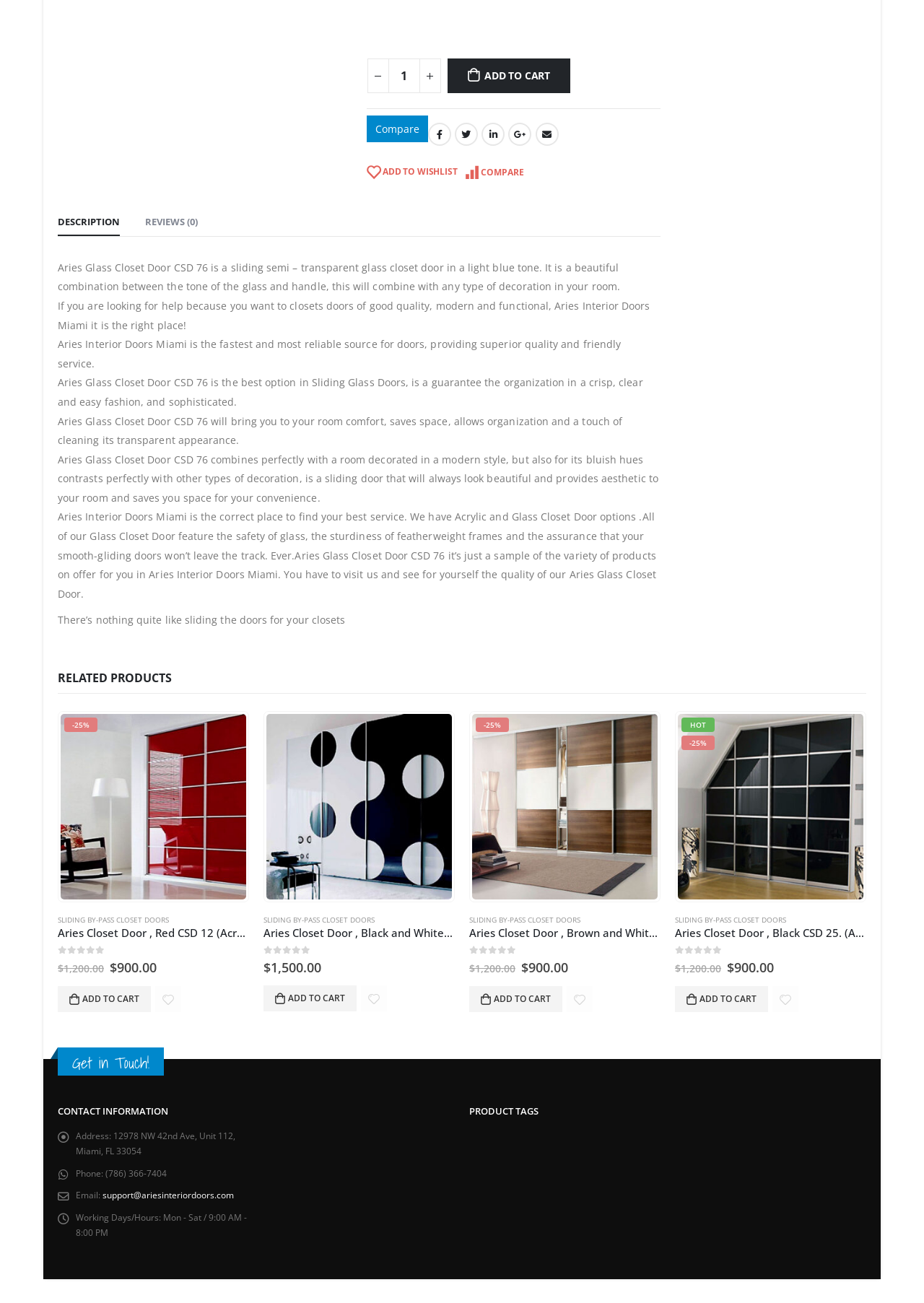Refer to the element description Add to cart and identify the corresponding bounding box in the screenshot. Format the coordinates as (top-left x, top-left y, bottom-right x, bottom-right y) with values in the range of 0 to 1.

[0.062, 0.757, 0.163, 0.776]